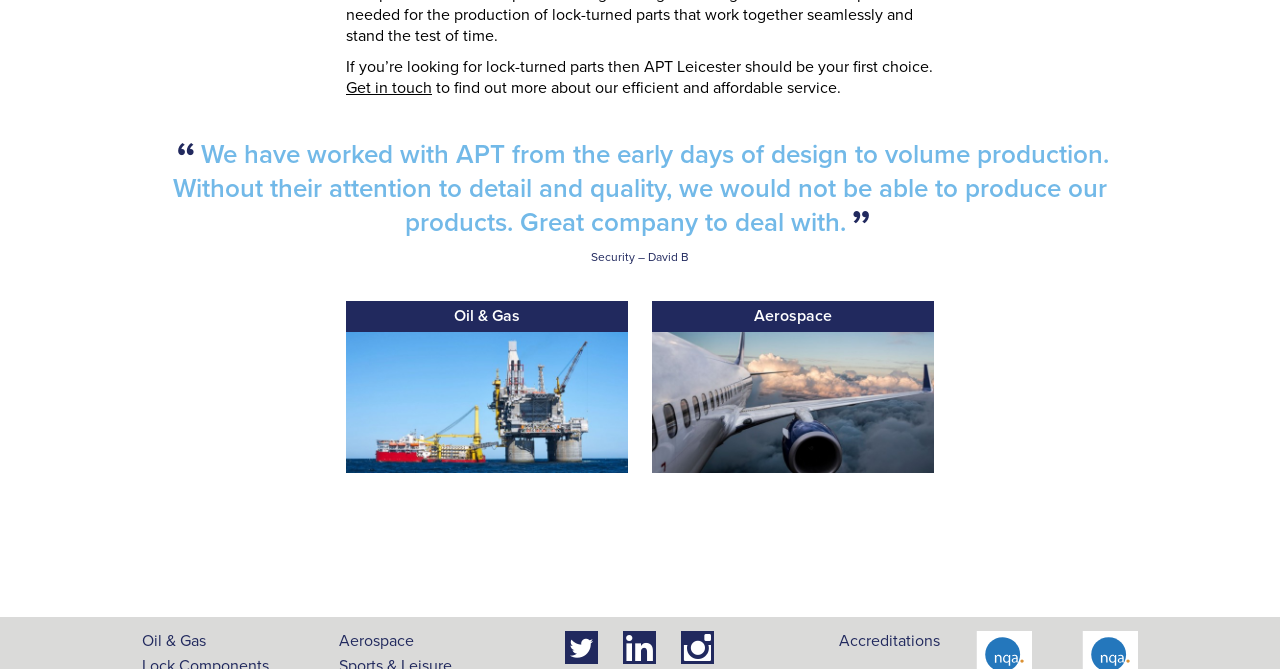What is the tone of the quote from David B?
Using the screenshot, give a one-word or short phrase answer.

Positive